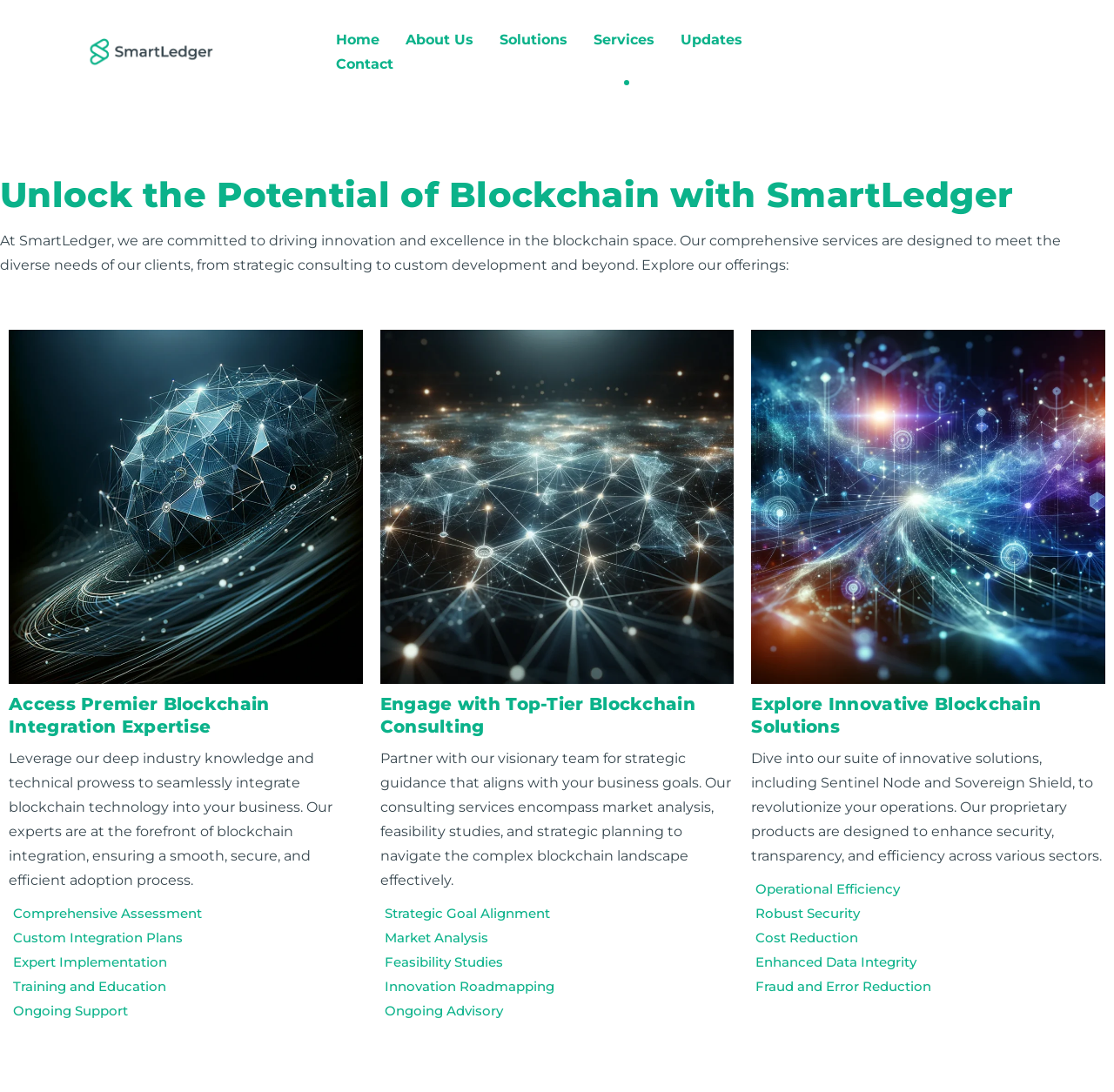Respond to the question below with a single word or phrase:
What is the purpose of SmartLedger's comprehensive services?

to meet diverse client needs